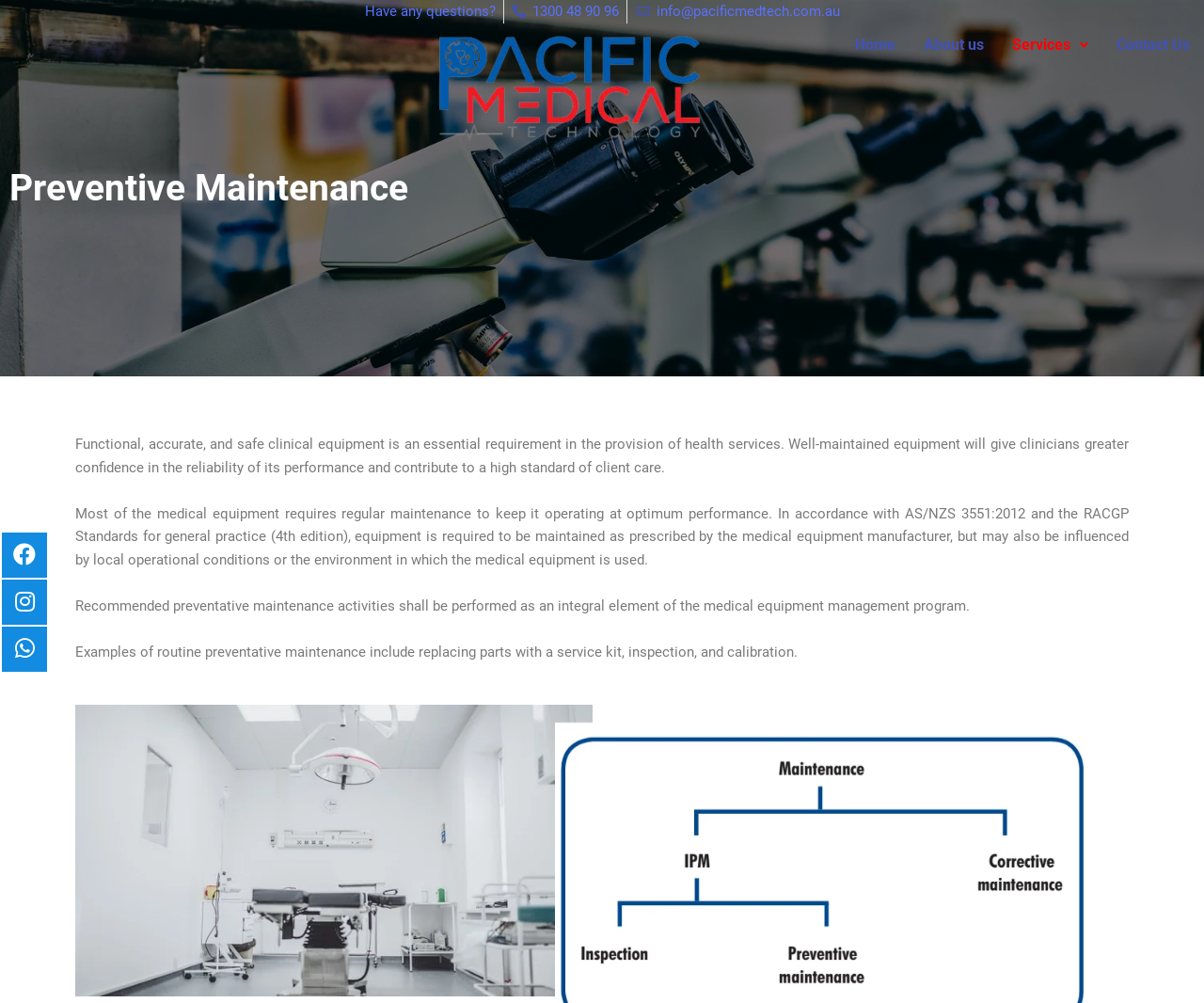Identify the bounding box coordinates of the clickable region necessary to fulfill the following instruction: "Get phone number from the '1300 48 90 96' link". The bounding box coordinates should be four float numbers between 0 and 1, i.e., [left, top, right, bottom].

[0.425, 0.0, 0.514, 0.023]